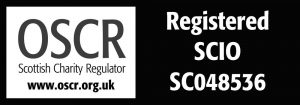What is the registration number of OSCR?
Respond to the question with a well-detailed and thorough answer.

The registration number 'SC048536' is included in the logo, providing transparency and accountability for the organization, and it is a unique identifier for OSCR as a Scottish Charitable Incorporation Organization.